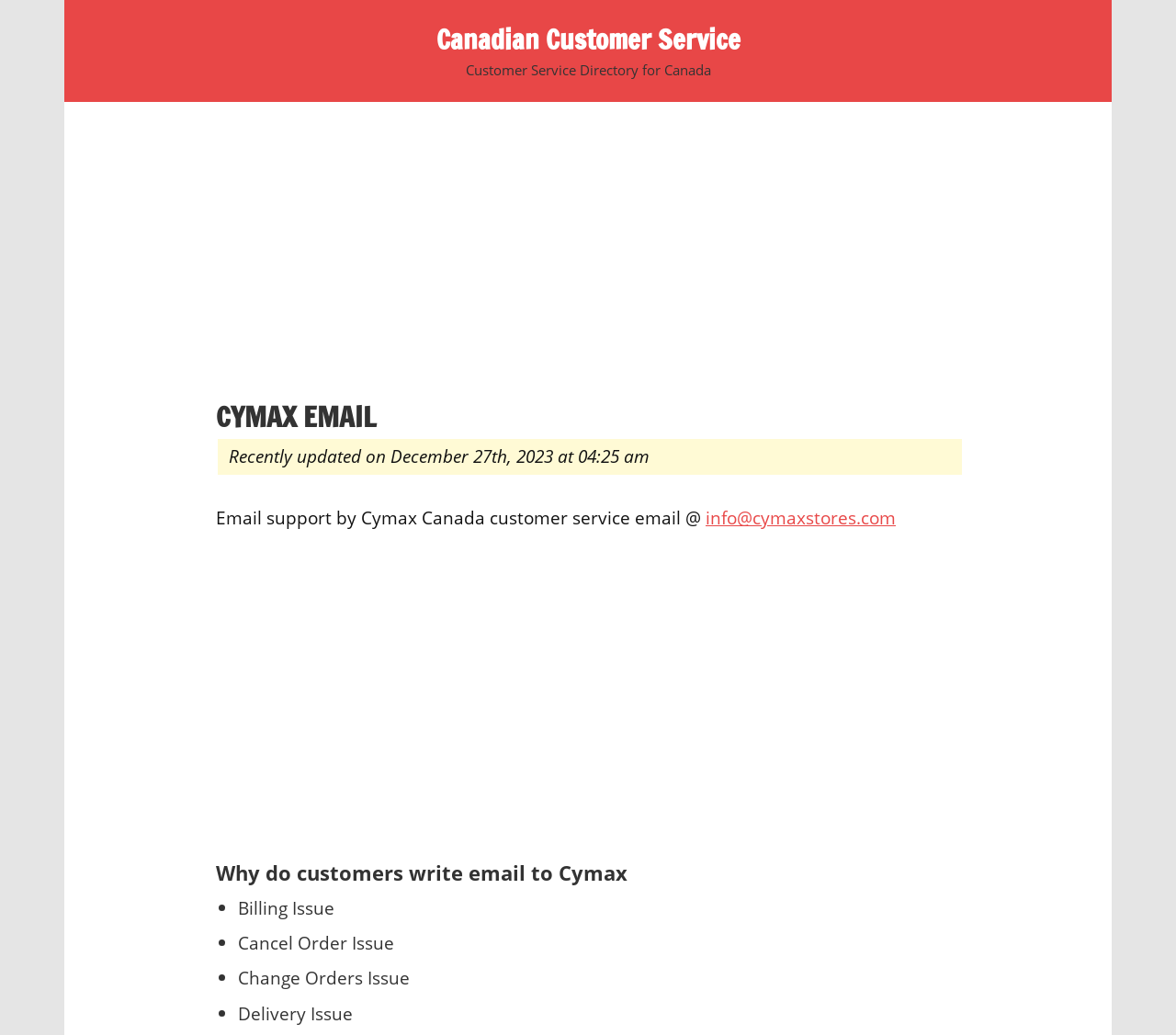When was the webpage recently updated?
Based on the visual, give a brief answer using one word or a short phrase.

December 27th, 2023 at 04:25 am